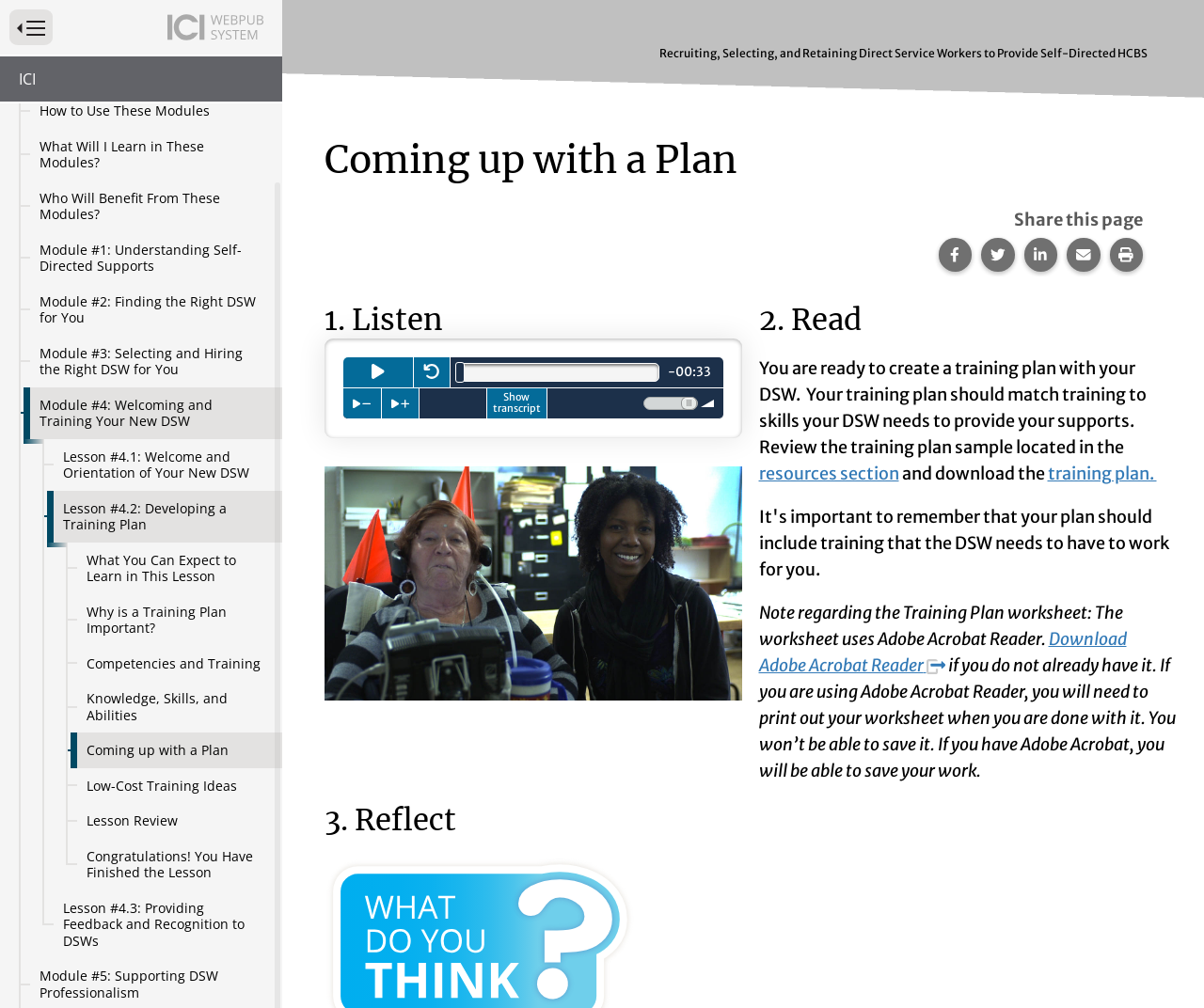Give the bounding box coordinates for the element described by: "Print this page.".

[0.921, 0.236, 0.949, 0.269]